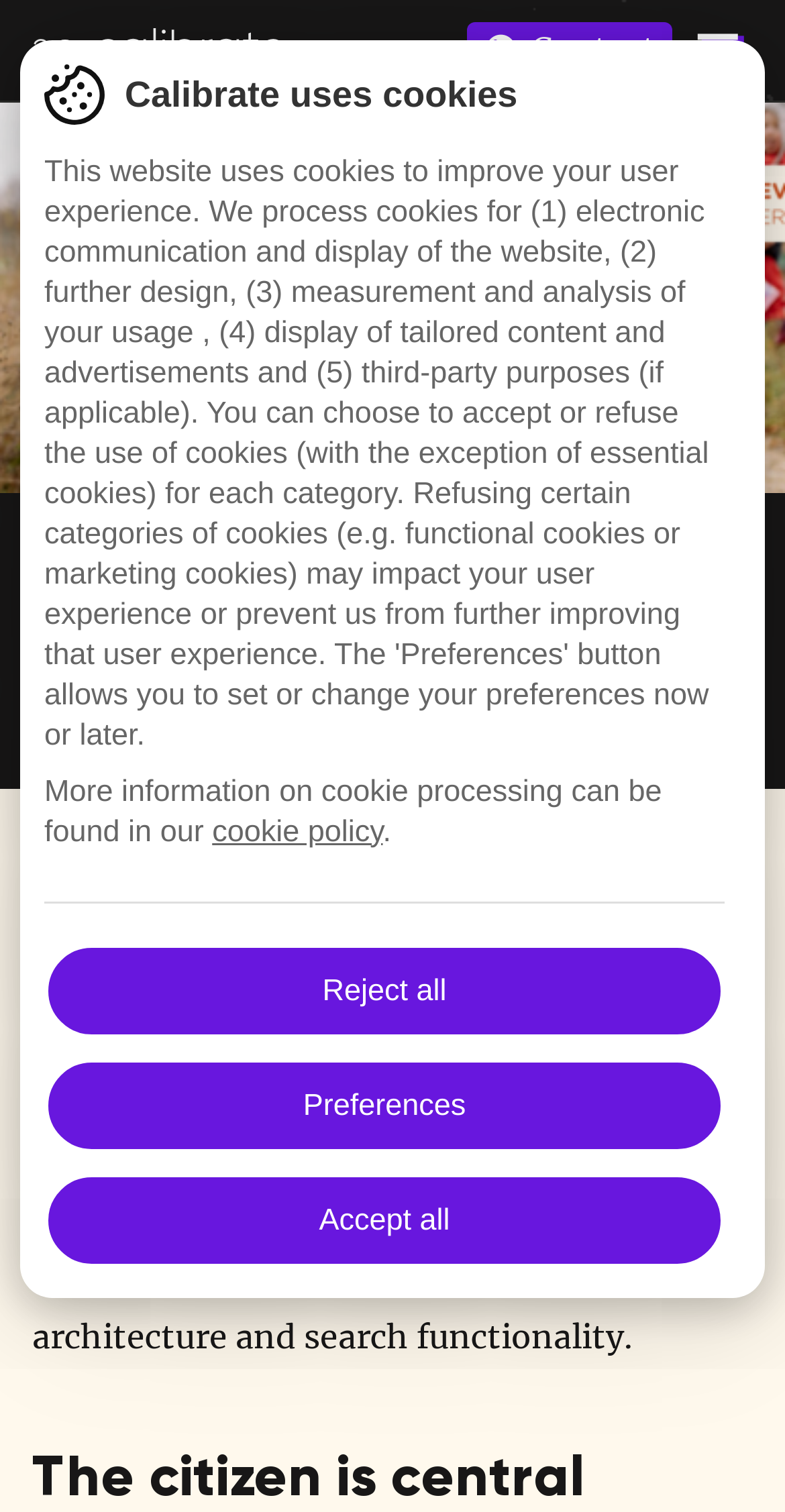What is the name of the municipality? Look at the image and give a one-word or short phrase answer.

Beveren